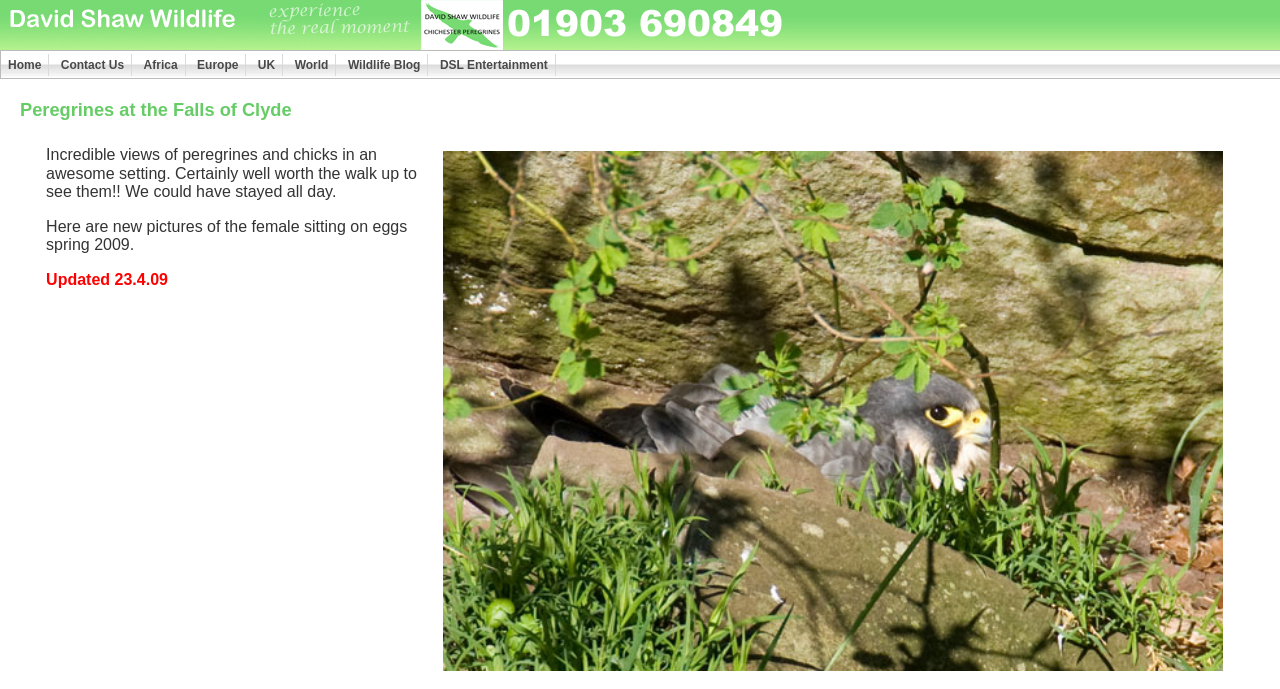Please locate the bounding box coordinates of the region I need to click to follow this instruction: "go to the Africa page".

[0.107, 0.078, 0.145, 0.11]